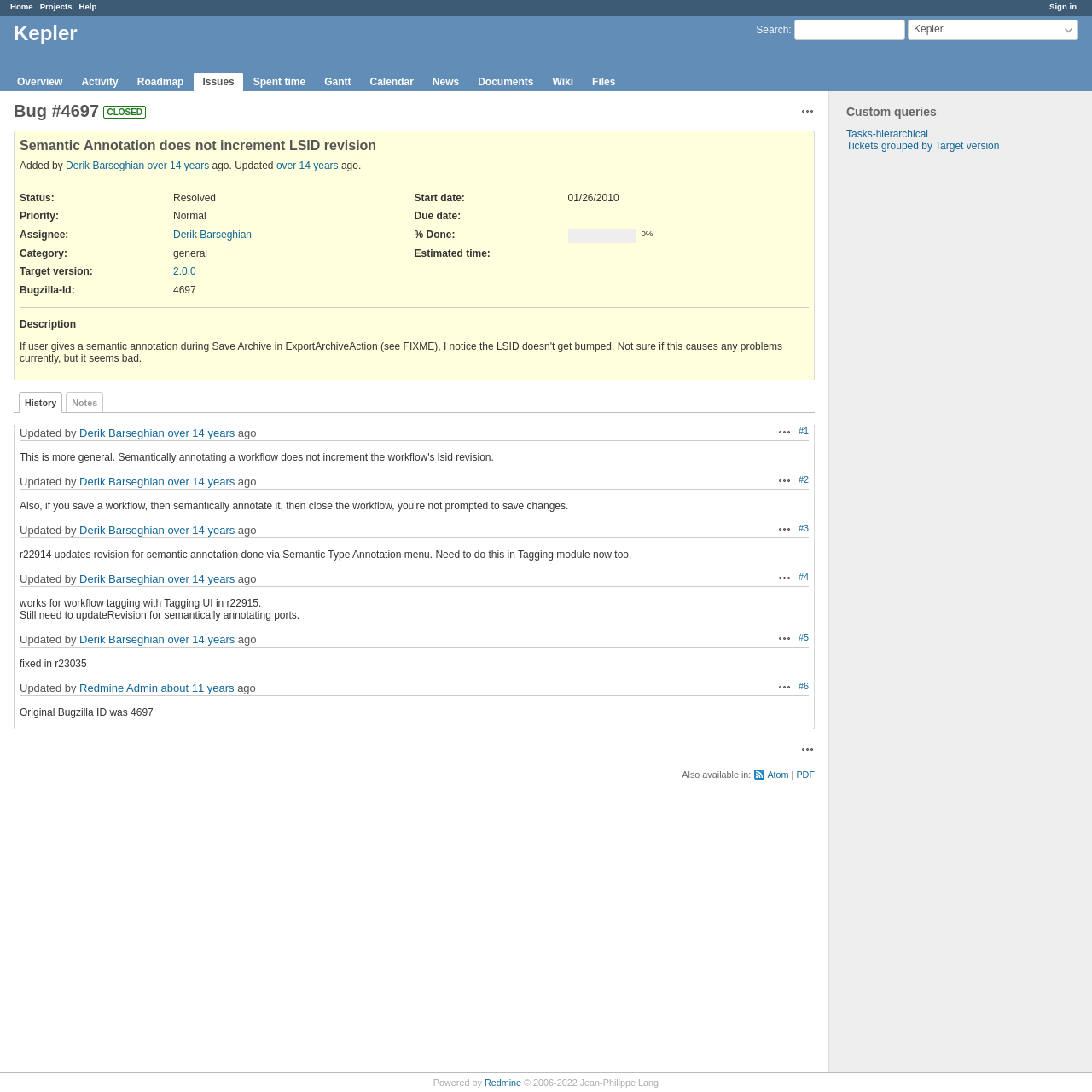Please specify the bounding box coordinates in the format (top-left x, top-left y, bottom-right x, bottom-right y), with all values as floating point numbers between 0 and 1. Identify the bounding box of the UI element described by: Redmine Admin

[0.073, 0.624, 0.144, 0.636]